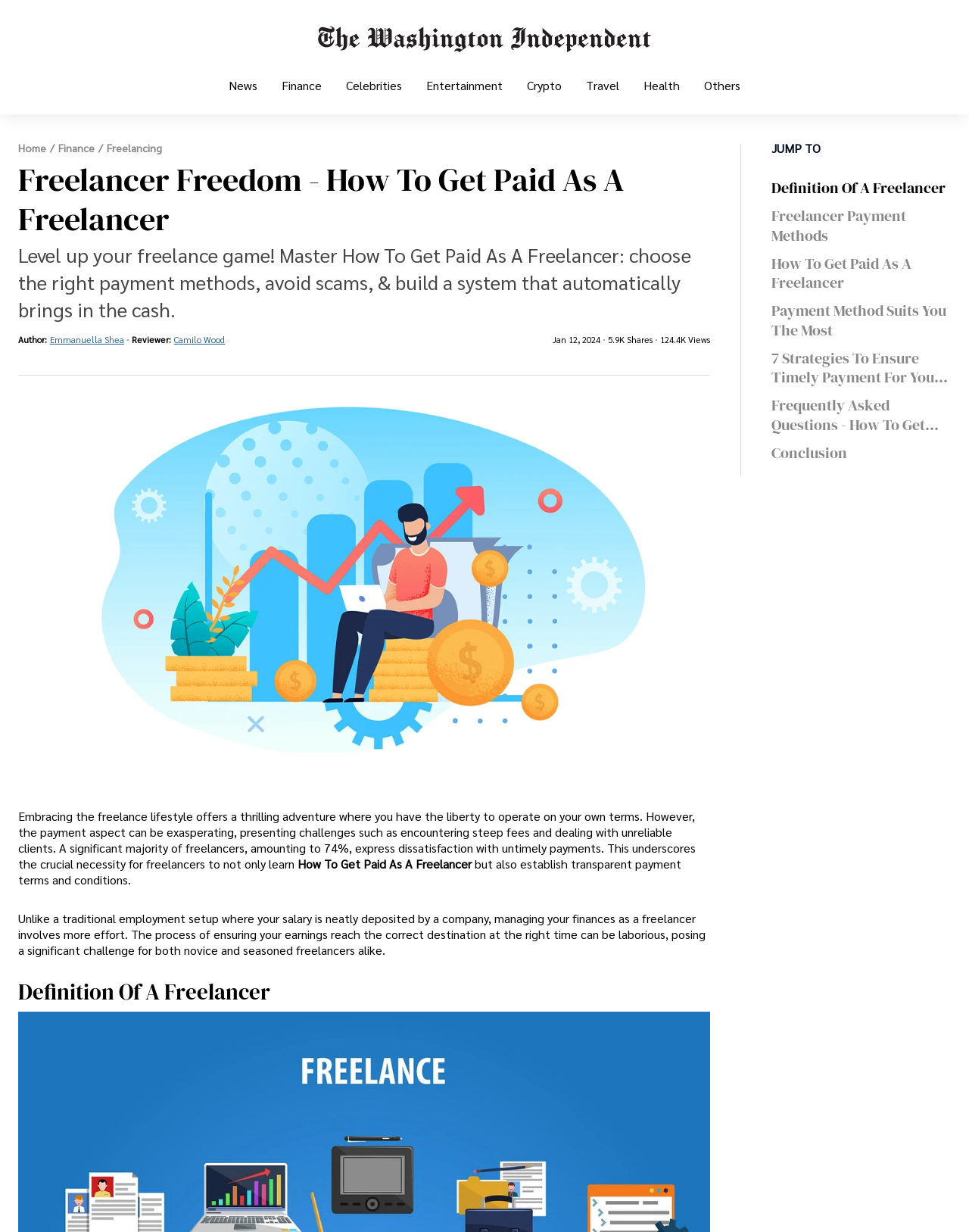Elaborate on the information and visuals displayed on the webpage.

This webpage is about freelancing and how to get paid as a freelancer. At the top, there is a logo for washingtonindependent.org, followed by a navigation menu with links to various categories such as News, Finance, Celebrities, and more. Below the navigation menu, there is a heading that reads "Freelancer Freedom - How To Get Paid As A Freelancer" and a subheading that summarizes the content of the page.

To the left of the heading, there are links to Home and Finance, separated by a slash. Below the subheading, there is an author section with the author's name, Emmanuella Shea, and the reviewer's name, Camilo Wood, along with the date January 12, 2024. Next to the author section, there are statistics showing 5.9K shares and 124.4K views.

The main content of the page is divided into sections, each with a heading. The first section discusses the challenges of getting paid as a freelancer, citing a statistic that 74% of freelancers are dissatisfied with untimely payments. The section then explains the importance of learning how to get paid as a freelancer and establishing transparent payment terms and conditions.

Below the main content, there is a table of contents with links to different sections of the page, including Definition Of A Freelancer, Freelancer Payment Methods, How To Get Paid As A Freelancer, and more. The page also features an image, but its content is not described.